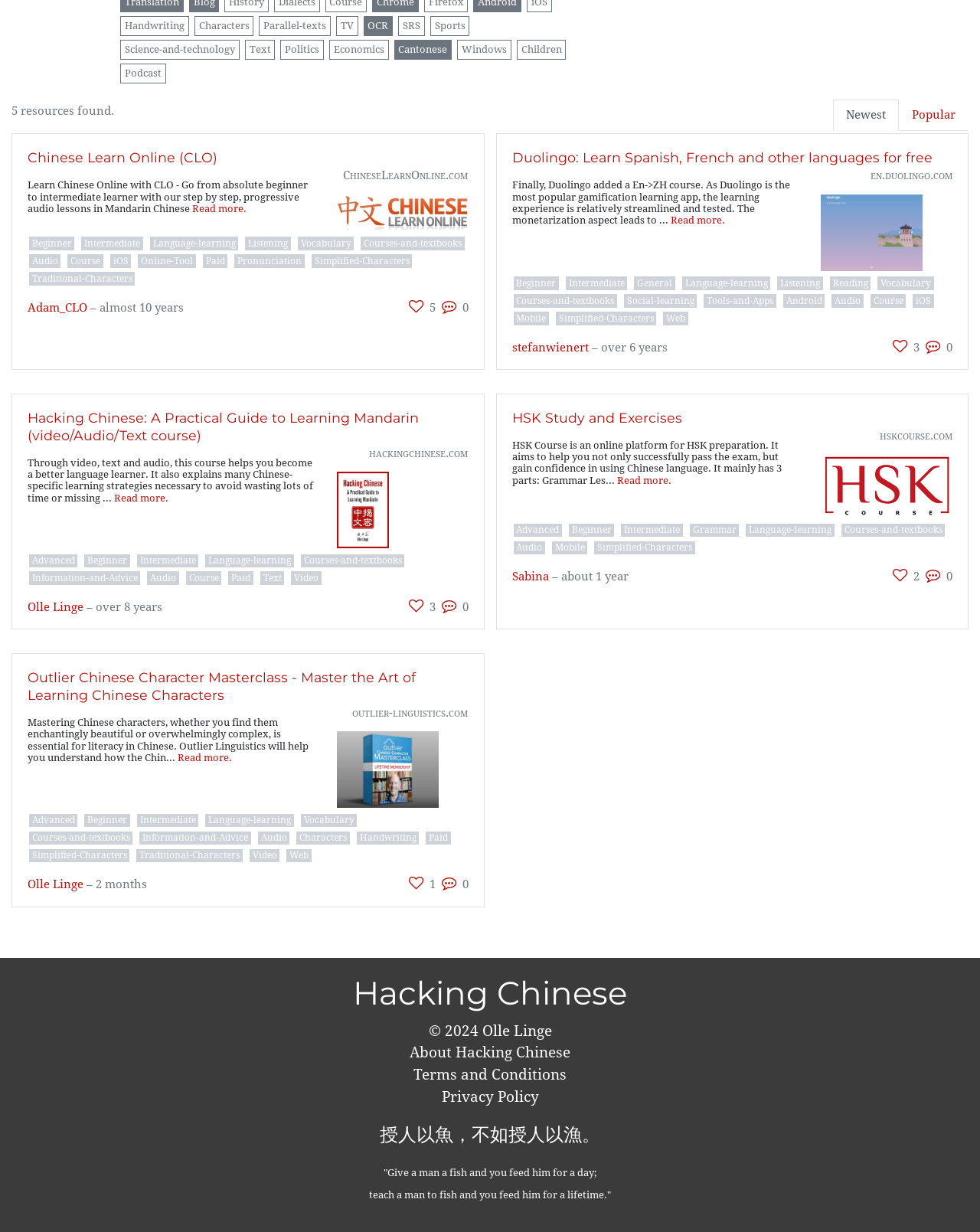Identify the bounding box for the element characterized by the following description: "parent_node: 1 0 title="Like story"".

[0.415, 0.71, 0.434, 0.724]